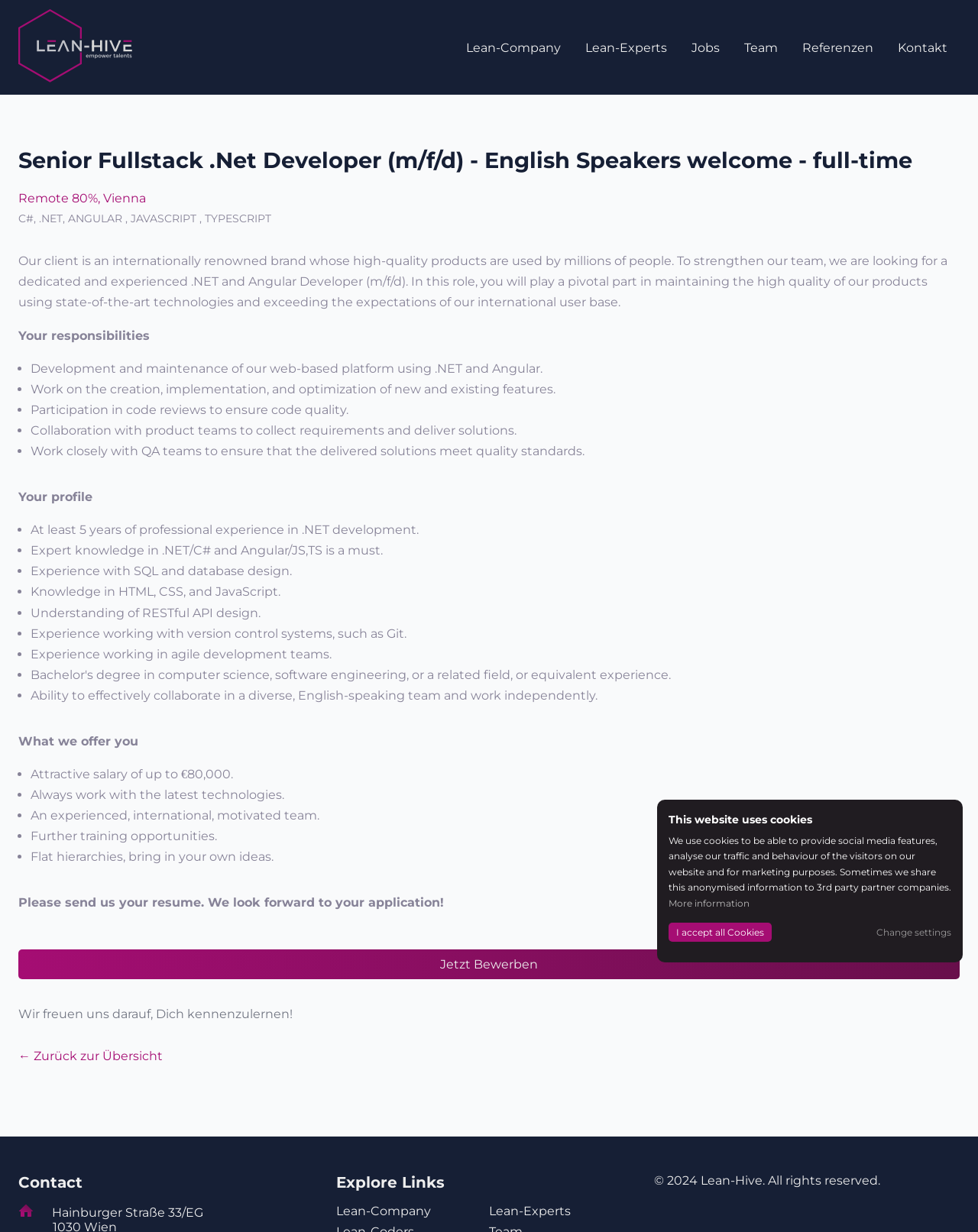Identify the bounding box coordinates for the UI element described by the following text: "alt="Lean-Hive Full Logo"". Provide the coordinates as four float numbers between 0 and 1, in the format [left, top, right, bottom].

[0.019, 0.058, 0.135, 0.069]